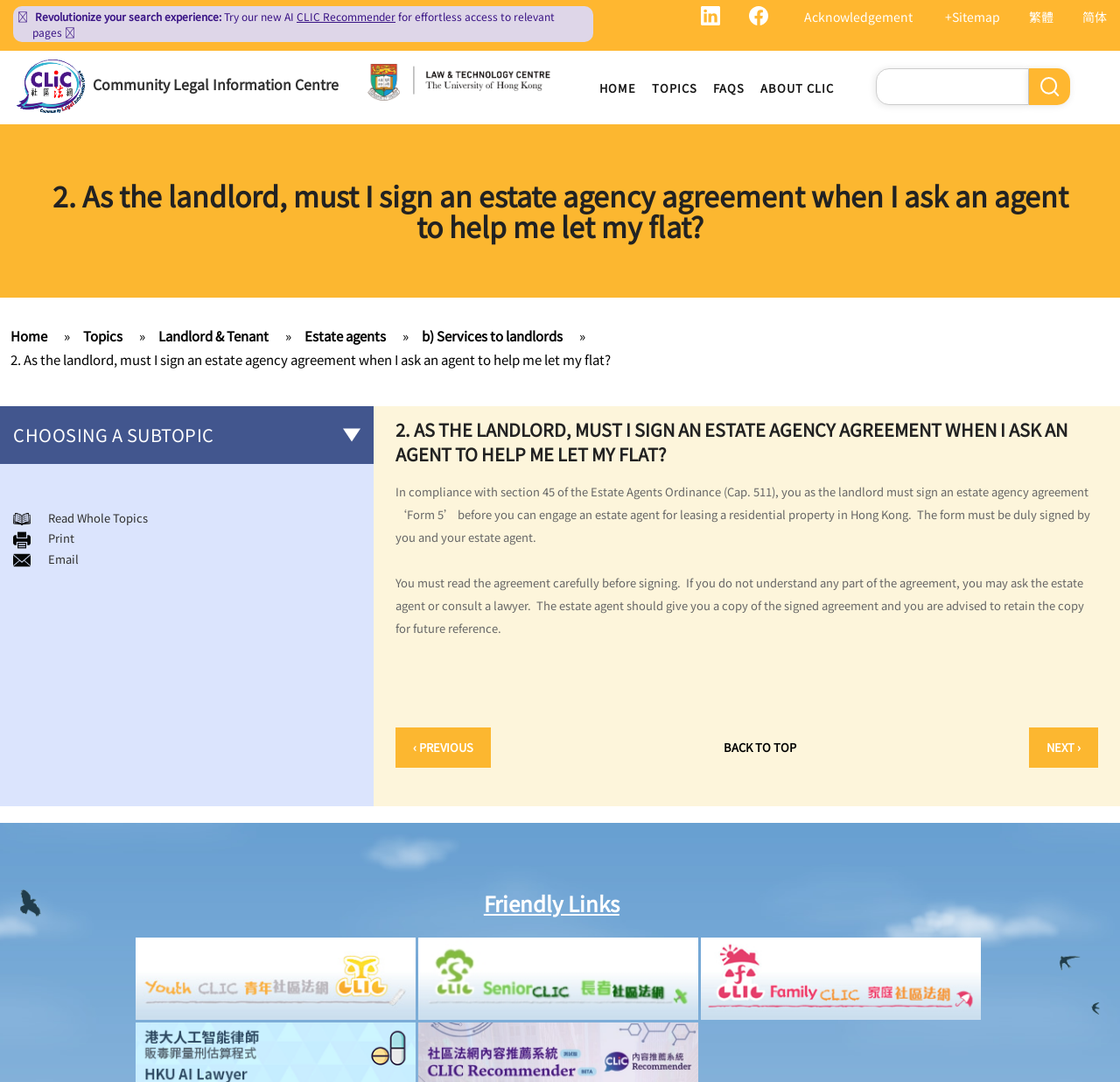What is the purpose of Form 5 in Hong Kong?
Provide a one-word or short-phrase answer based on the image.

Estate agency agreement